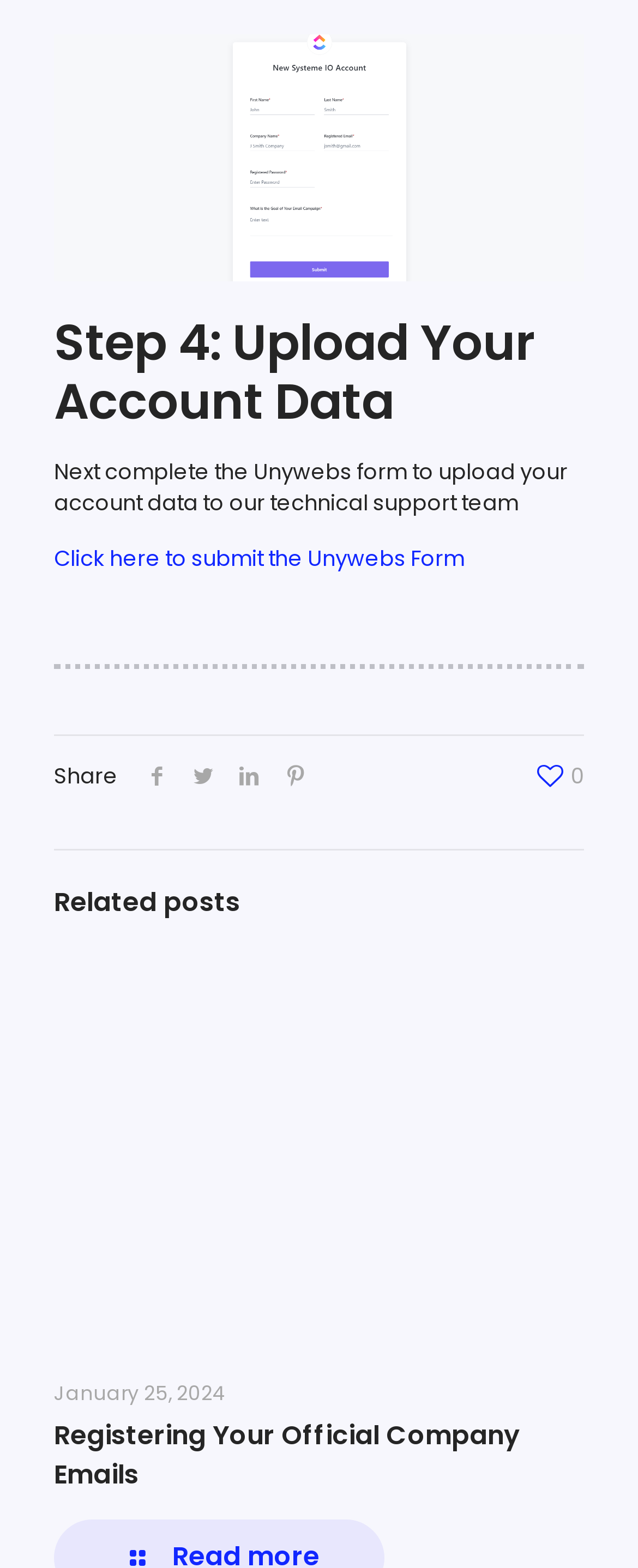Can you specify the bounding box coordinates of the area that needs to be clicked to fulfill the following instruction: "Click the link to submit the Unywebs Form"?

[0.085, 0.346, 0.728, 0.366]